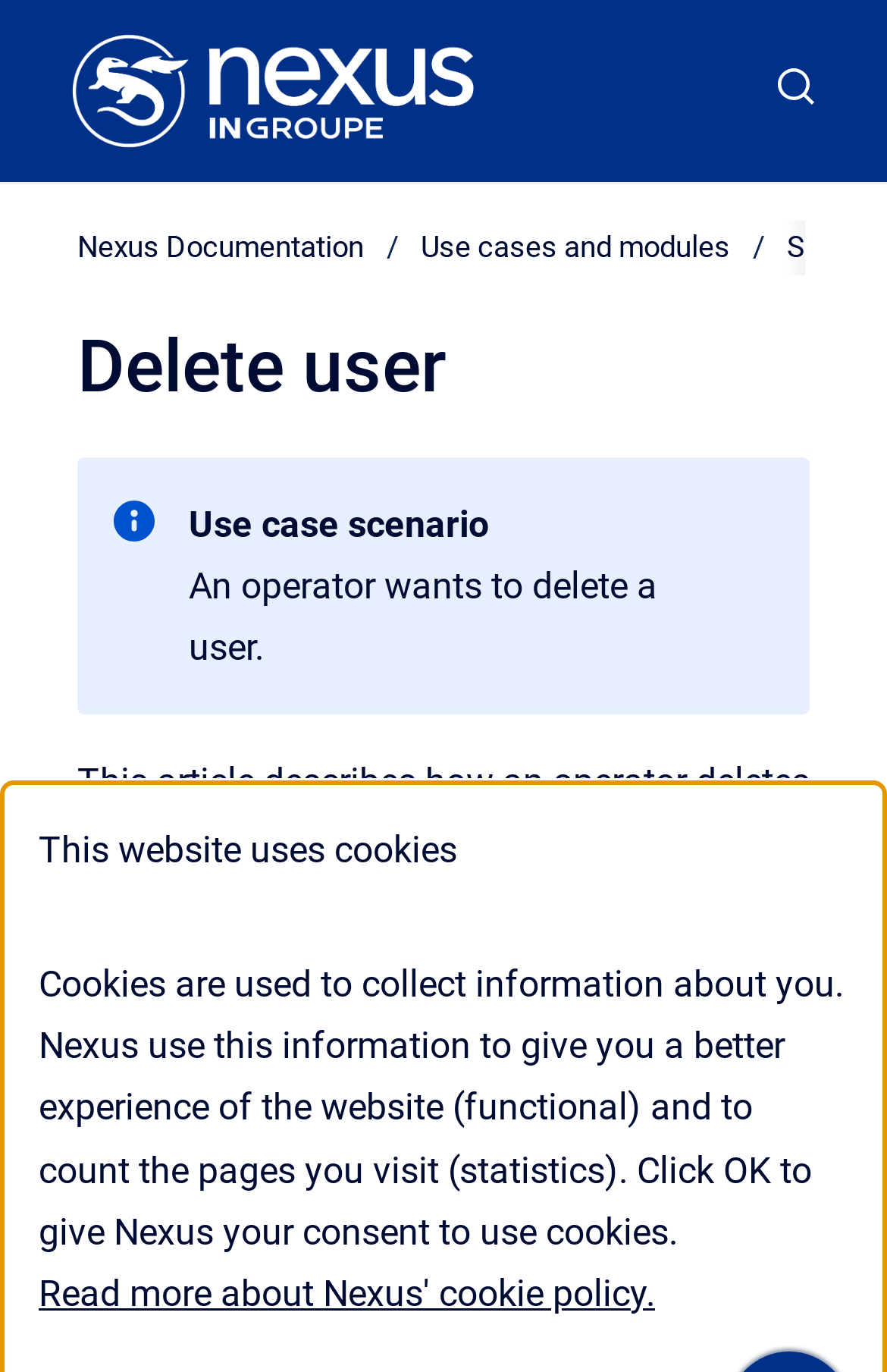Write an extensive caption that covers every aspect of the webpage.

The webpage is about deleting a user in Smart ID Identity Manager. At the top, there is a link to the homepage. Below it, there is a search form button on the right side. On the left side, there is a breadcrumb navigation menu with two links: "Nexus Documentation" and "Use cases and modules". 

Below the navigation menu, there is a header section with a heading that reads "Delete user". Underneath, there is a note section with the title "Information" that contains three paragraphs of text. The first paragraph describes a use case scenario where an operator wants to delete a user. The second paragraph explains that the article describes how to delete a user in Smart ID Identity Manager. The third paragraph provides additional information about reading more on the topic.

On the right side of the information note, there is a link to "Smart ID Workforce use cases". Below the information note, there is another paragraph of text that warns the user that the user history will still remain in the system when the user is deleted. 

At the very top of the page, there is a cookie policy notification that informs users about the use of cookies on the website. There is also a link to read more about the cookie policy.